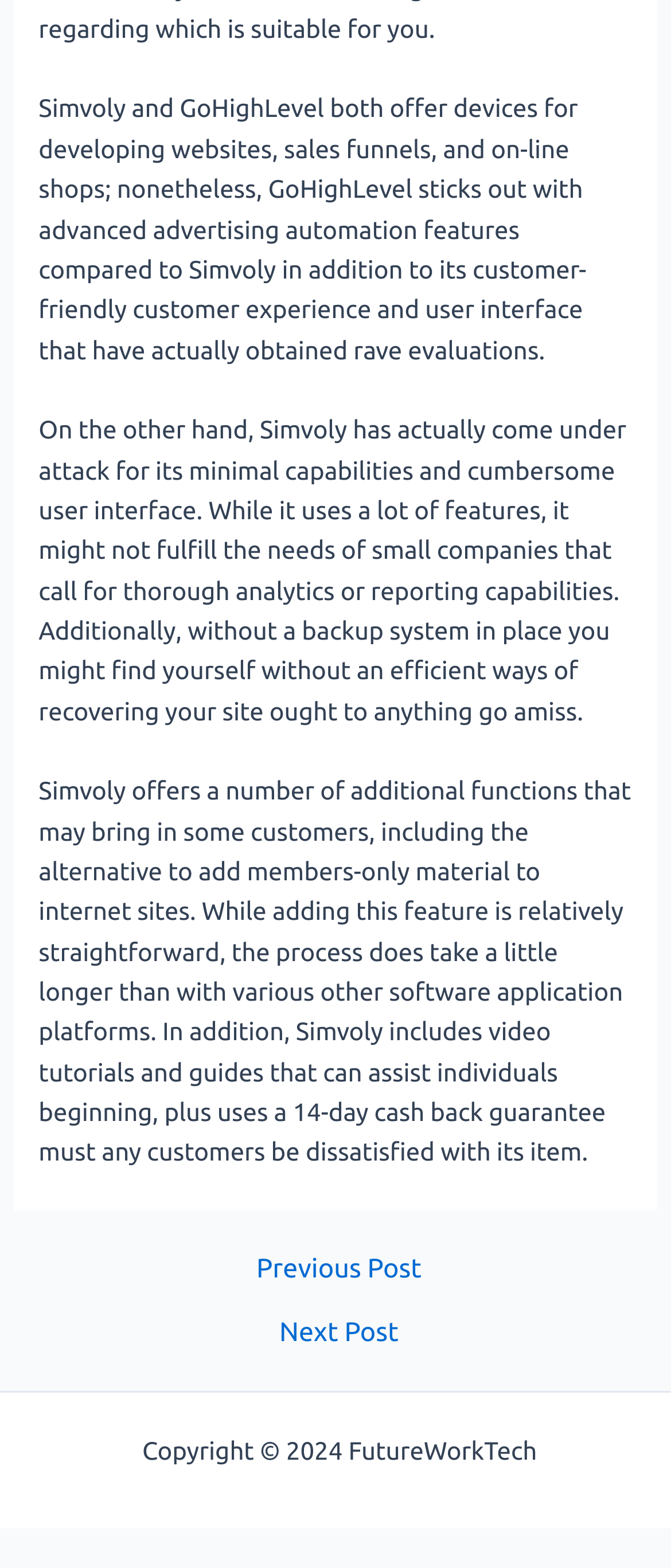Provide a short, one-word or phrase answer to the question below:
What is the copyright year of this website?

2024